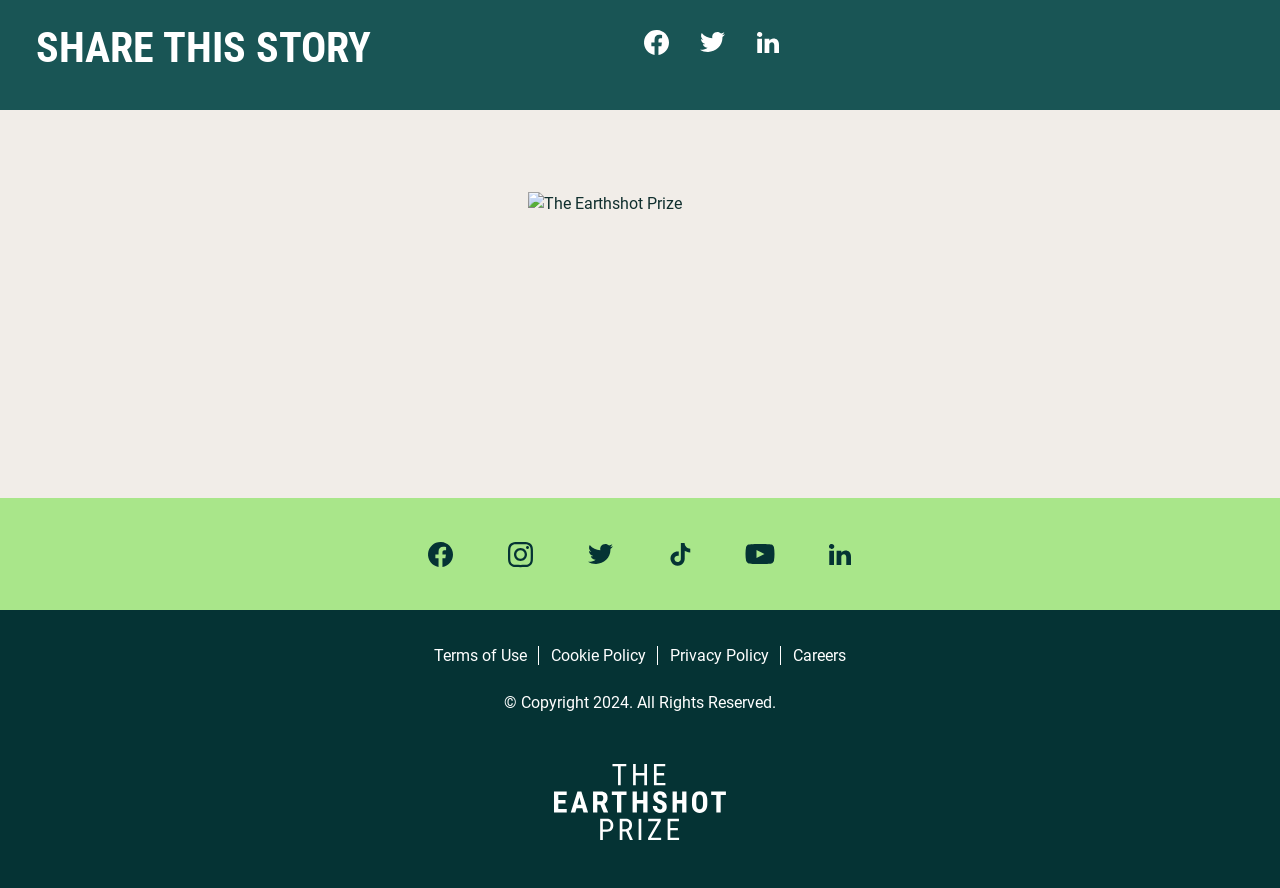How many social media platforms can you follow?
Could you give a comprehensive explanation in response to this question?

I counted the number of social media links at the bottom of the page, which are 'Follow us on facebook', 'Follow us on instagram', 'Follow us on twitter', 'Follow us on tiktok', and 'Follow us on youtube', and found that there are 5 platforms.